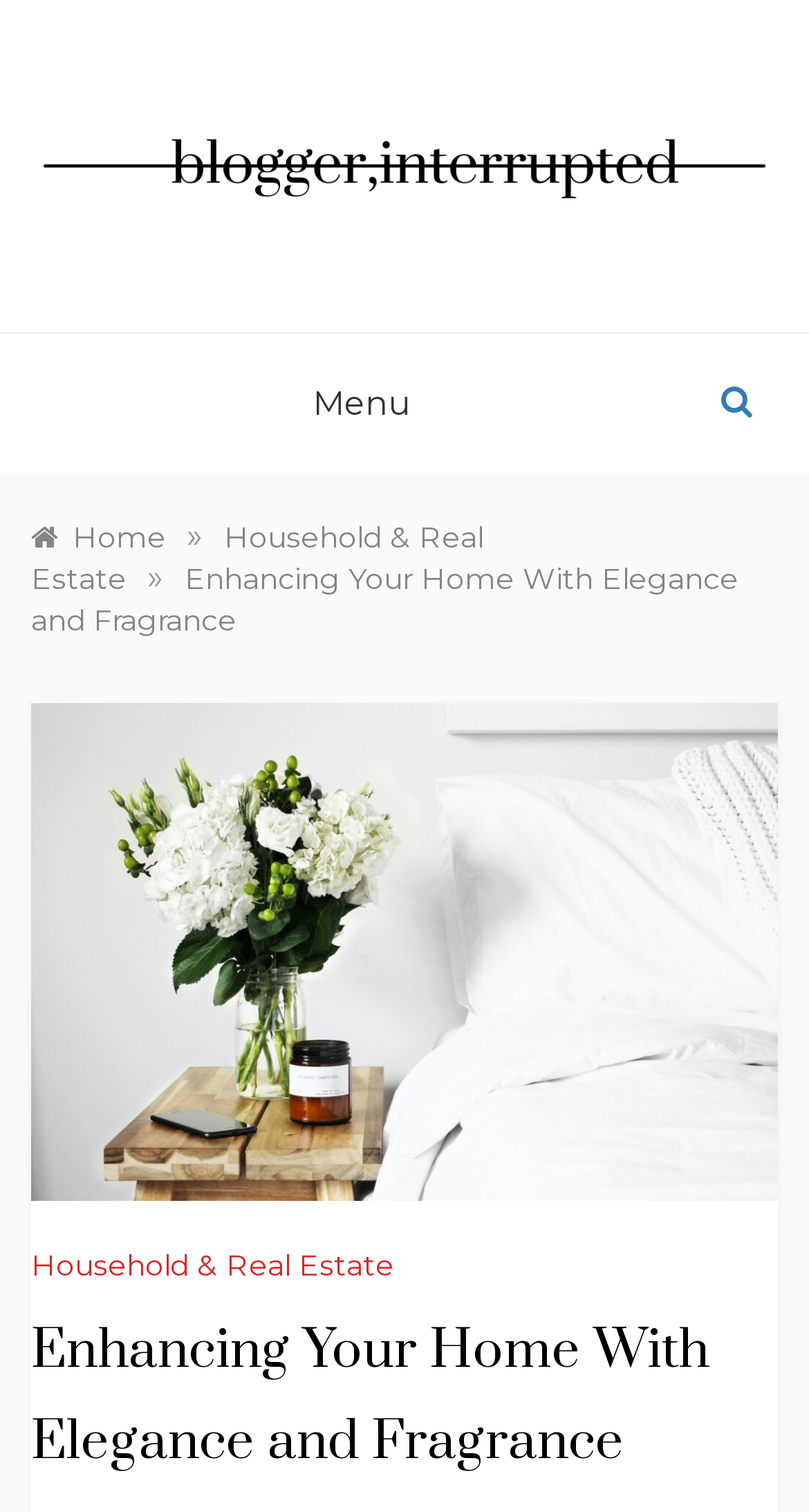How many links are in the breadcrumbs navigation section?
Carefully examine the image and provide a detailed answer to the question.

I found the answer by counting the number of link elements within the breadcrumbs navigation section, which includes the 'Home', 'Household & Real Estate', and 'Enhancing Your Home With Elegance and Fragrance' links.